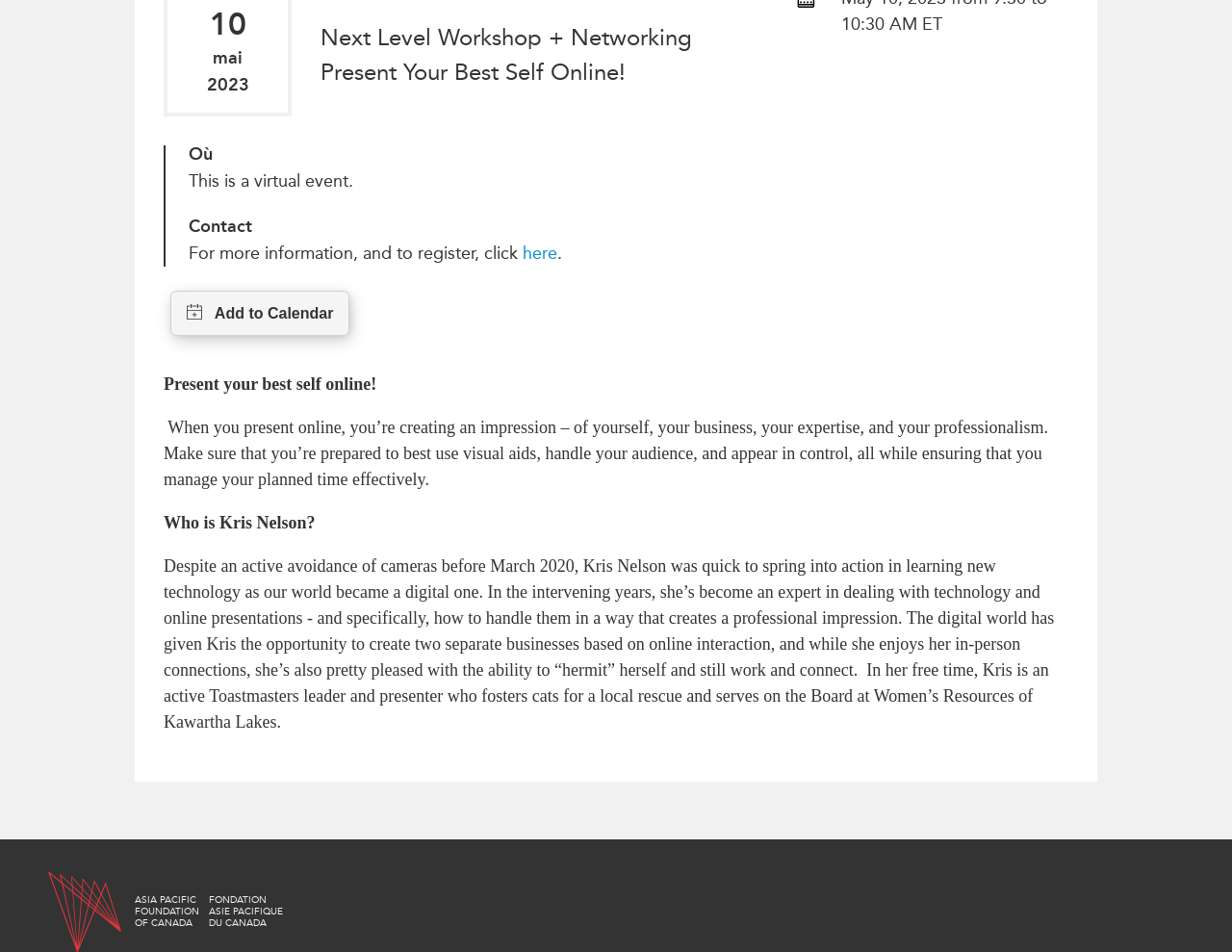Determine the bounding box for the HTML element described here: "L’Asie stratégique". The coordinates should be given as [left, top, right, bottom] with each number being a float between 0 and 1.

[0.023, 0.153, 0.112, 0.173]